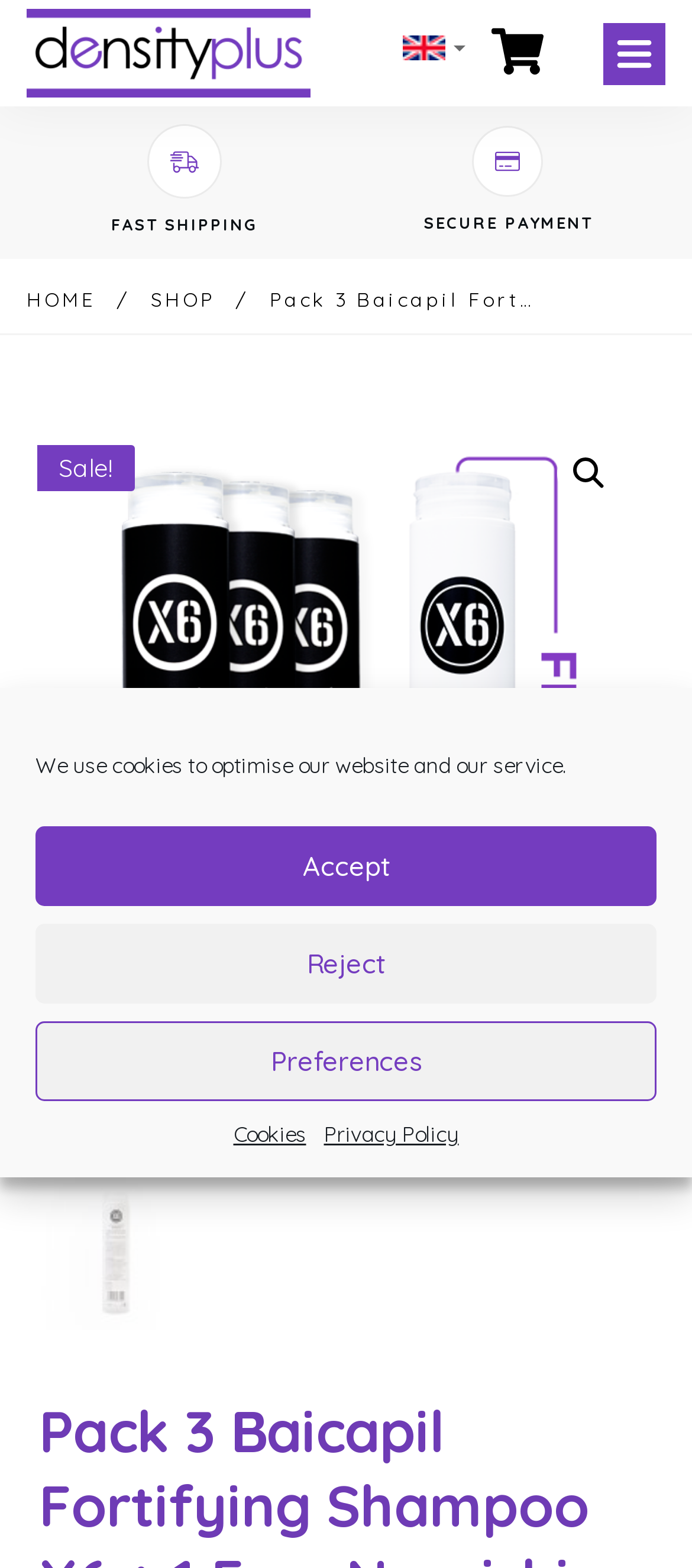Use a single word or phrase to answer the question:
How many images are on this webpage?

11